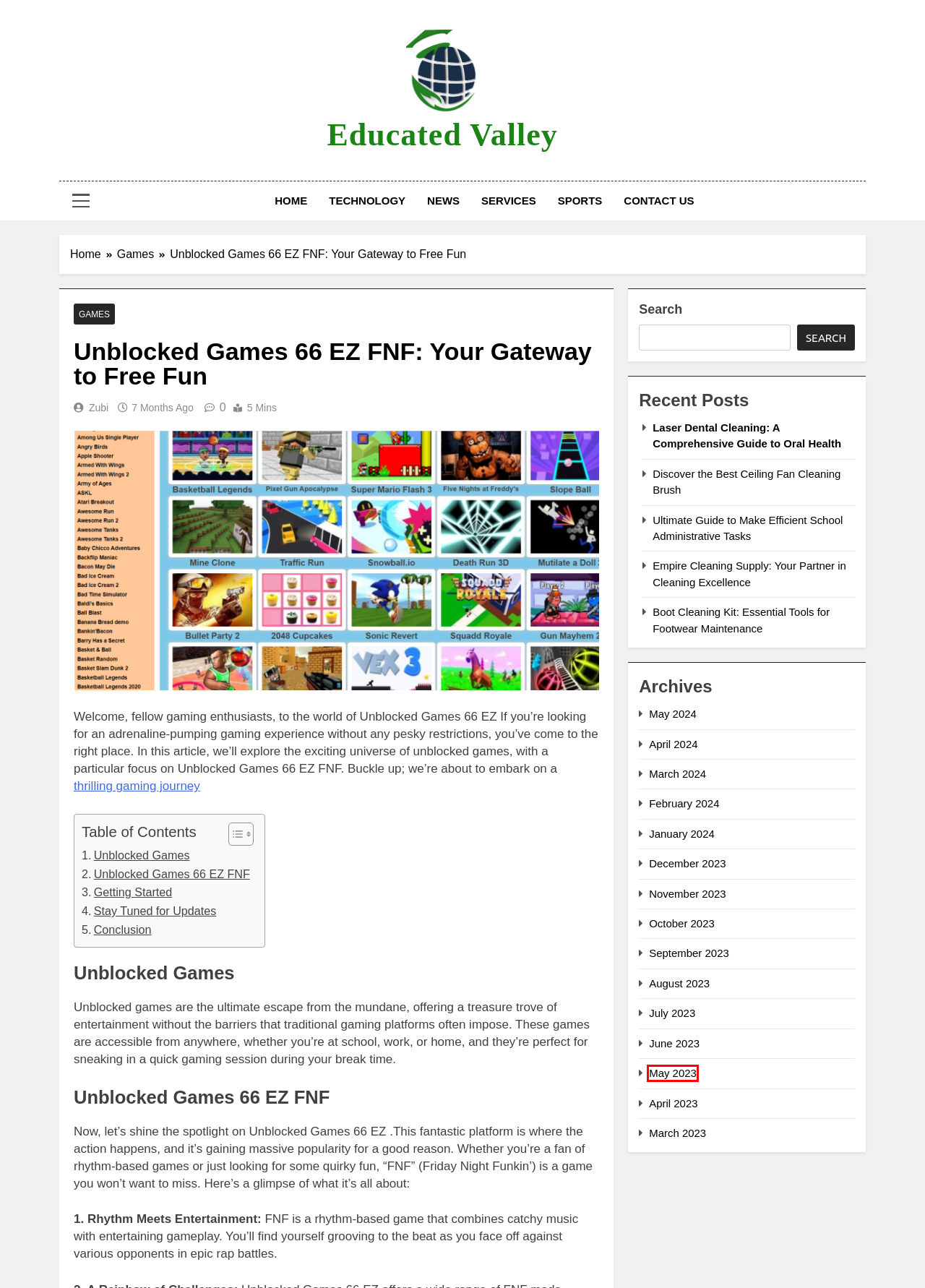Examine the screenshot of a webpage with a red bounding box around an element. Then, select the webpage description that best represents the new page after clicking the highlighted element. Here are the descriptions:
A. January 2024 - Educated Valley
B. November 2023 - Educated Valley
C. March 2023 - Educated Valley
D. April 2024 - Educated Valley
E. Laser Dental Cleaning: A Comprehensive Guide to Oral Health - Educated Valley
F. May 2023 - Educated Valley
G. June 2023 - Educated Valley
H. December 2023 - Educated Valley

F